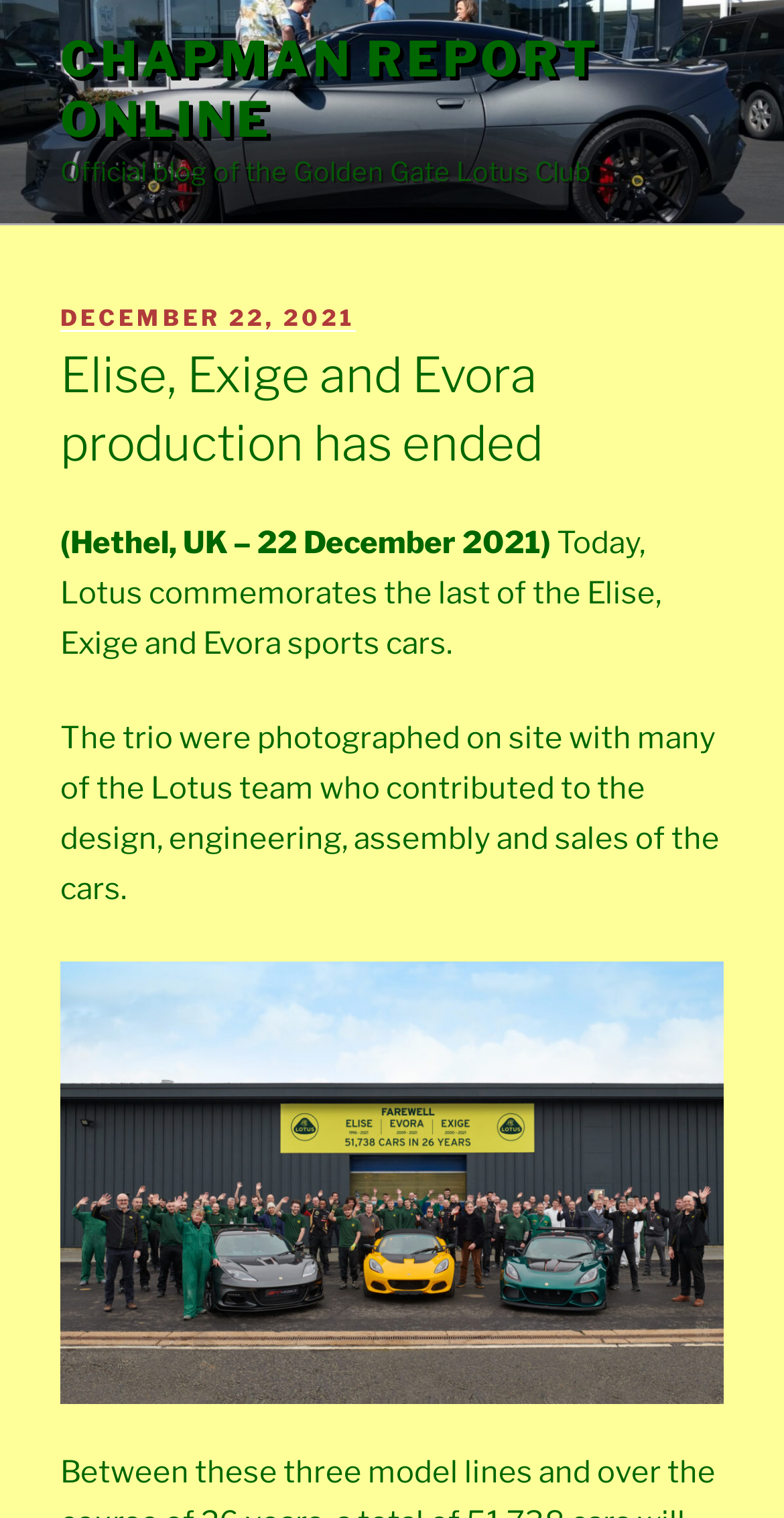What is the date of the Lotus commemoration?
Use the screenshot to answer the question with a single word or phrase.

December 22, 2021